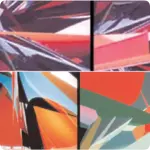How many quadrants does the artwork have?
Offer a detailed and full explanation in response to the question.

The caption states that the artwork is divided into quadrants, which implies that there are four sections or parts that make up the composition.